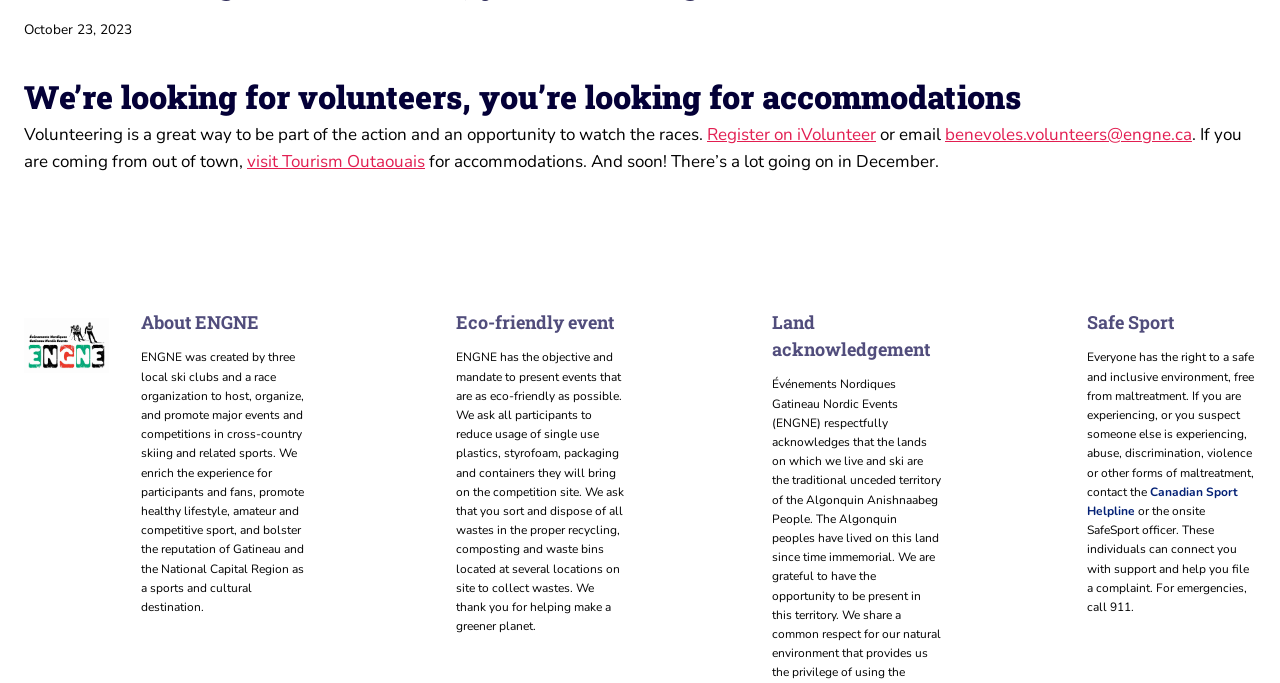What is ENGNE's objective?
Please look at the screenshot and answer using one word or phrase.

Host eco-friendly events